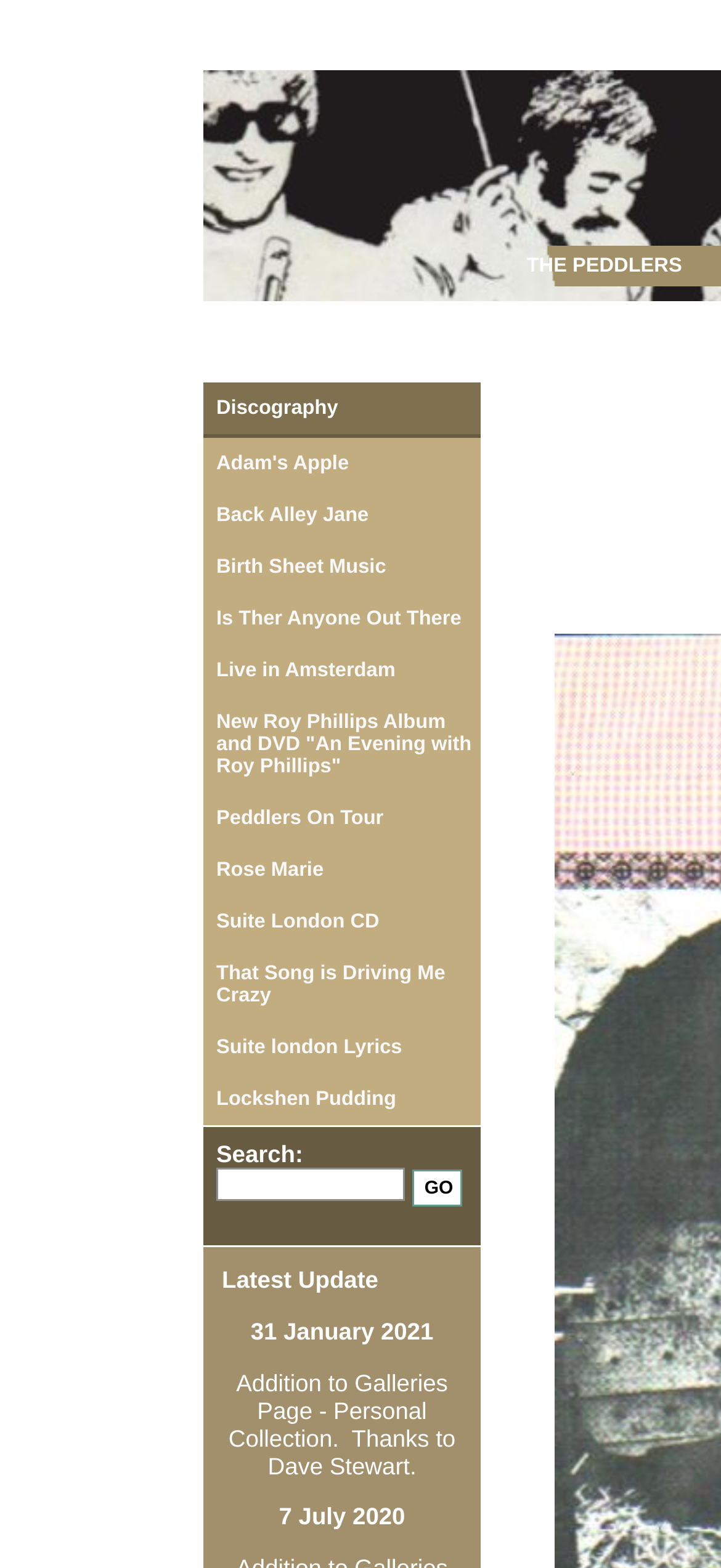Please answer the following question using a single word or phrase: 
What is the latest update on the webpage?

31 January 2021